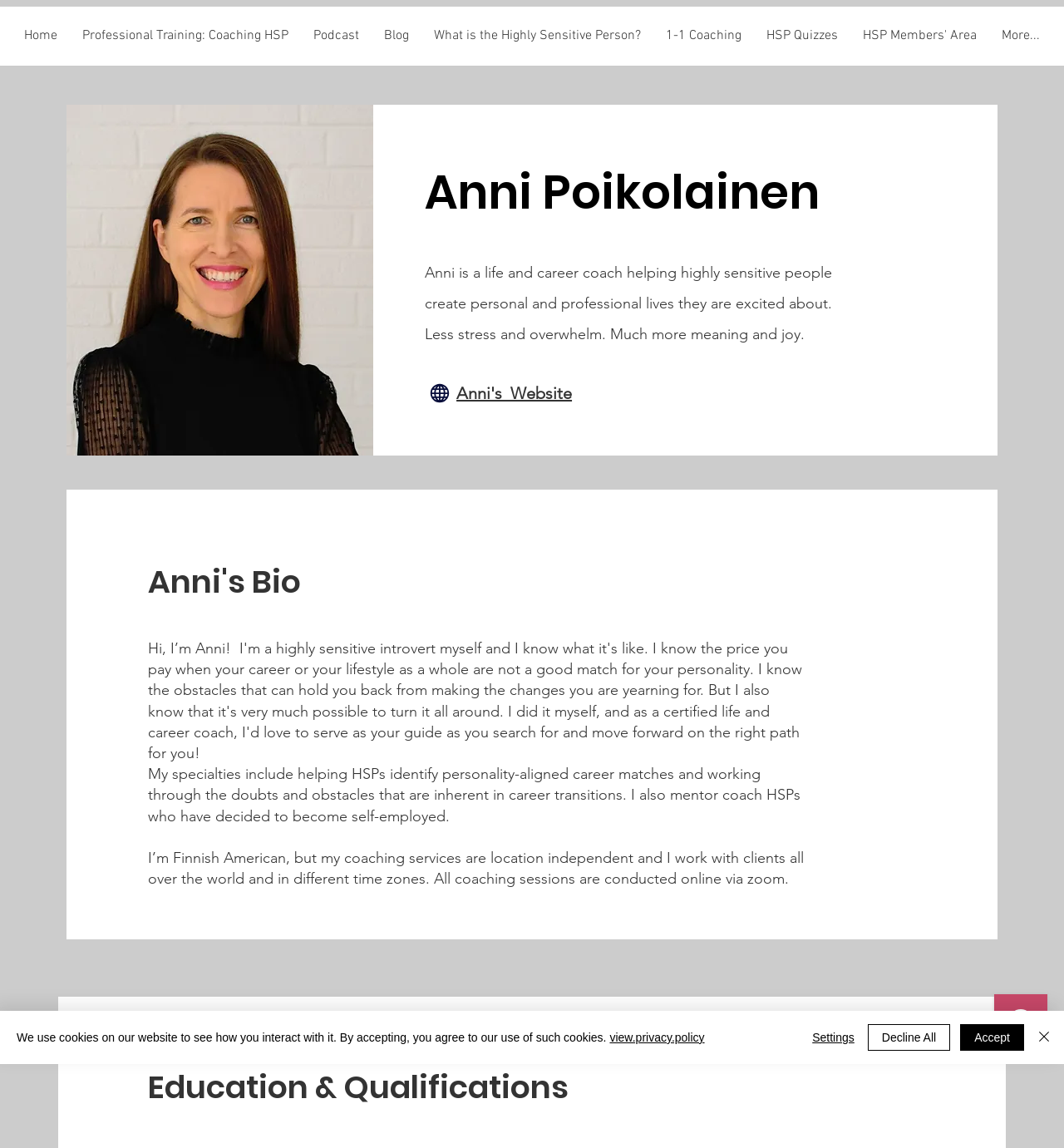Locate the bounding box coordinates of the area to click to fulfill this instruction: "Click the Globe button". The bounding box should be presented as four float numbers between 0 and 1, in the order [left, top, right, bottom].

[0.388, 0.324, 0.439, 0.361]